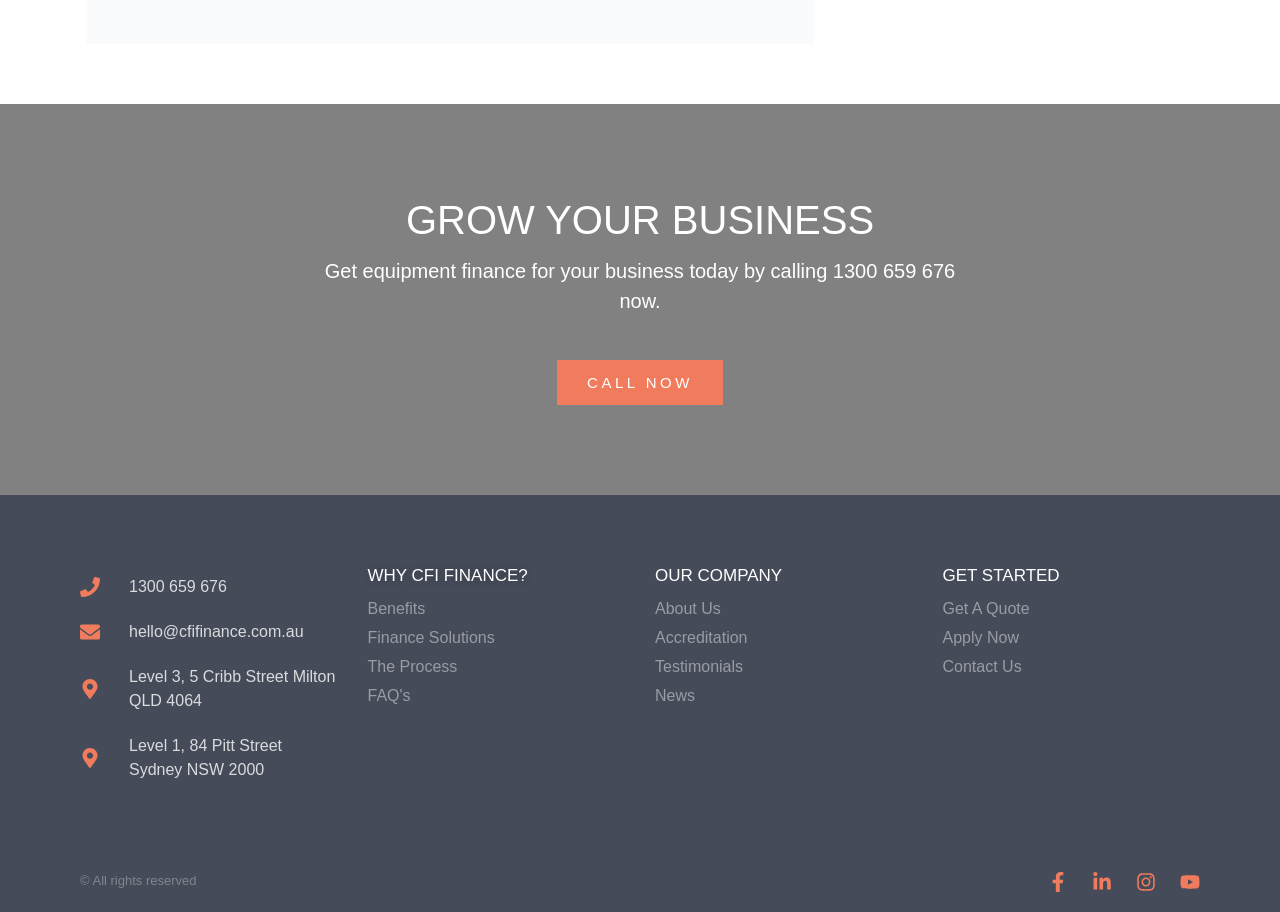What is the address of the Sydney office?
Examine the image and give a concise answer in one word or a short phrase.

Level 1, 84 Pitt Street Sydney NSW 2000